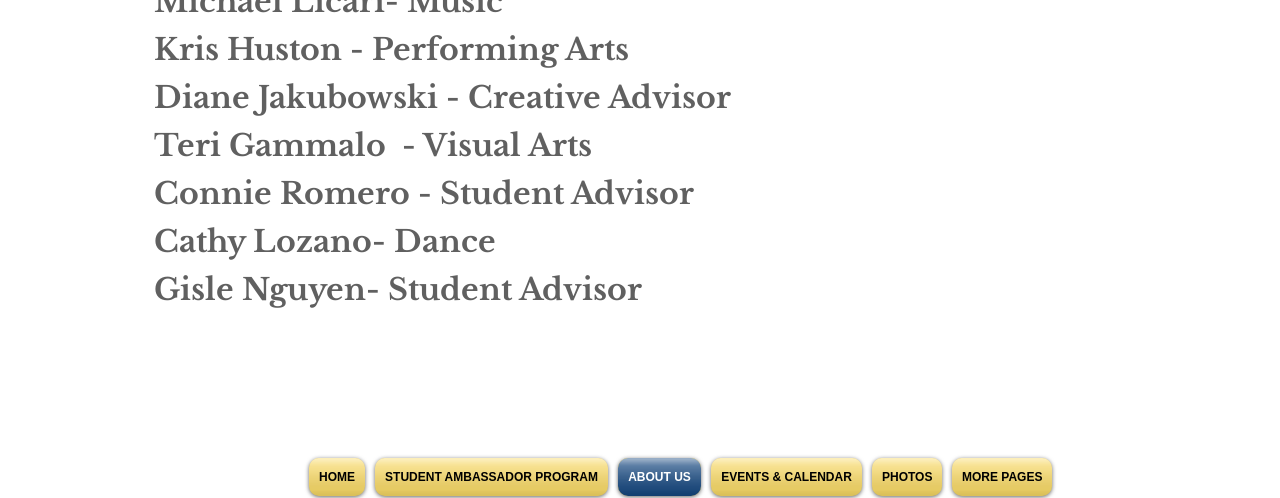What is the first instructor listed?
Please provide a comprehensive answer based on the information in the image.

I looked at the list of instructors, which are represented by the StaticText elements. The first instructor listed is 'Kris Huston - Performing Arts'.